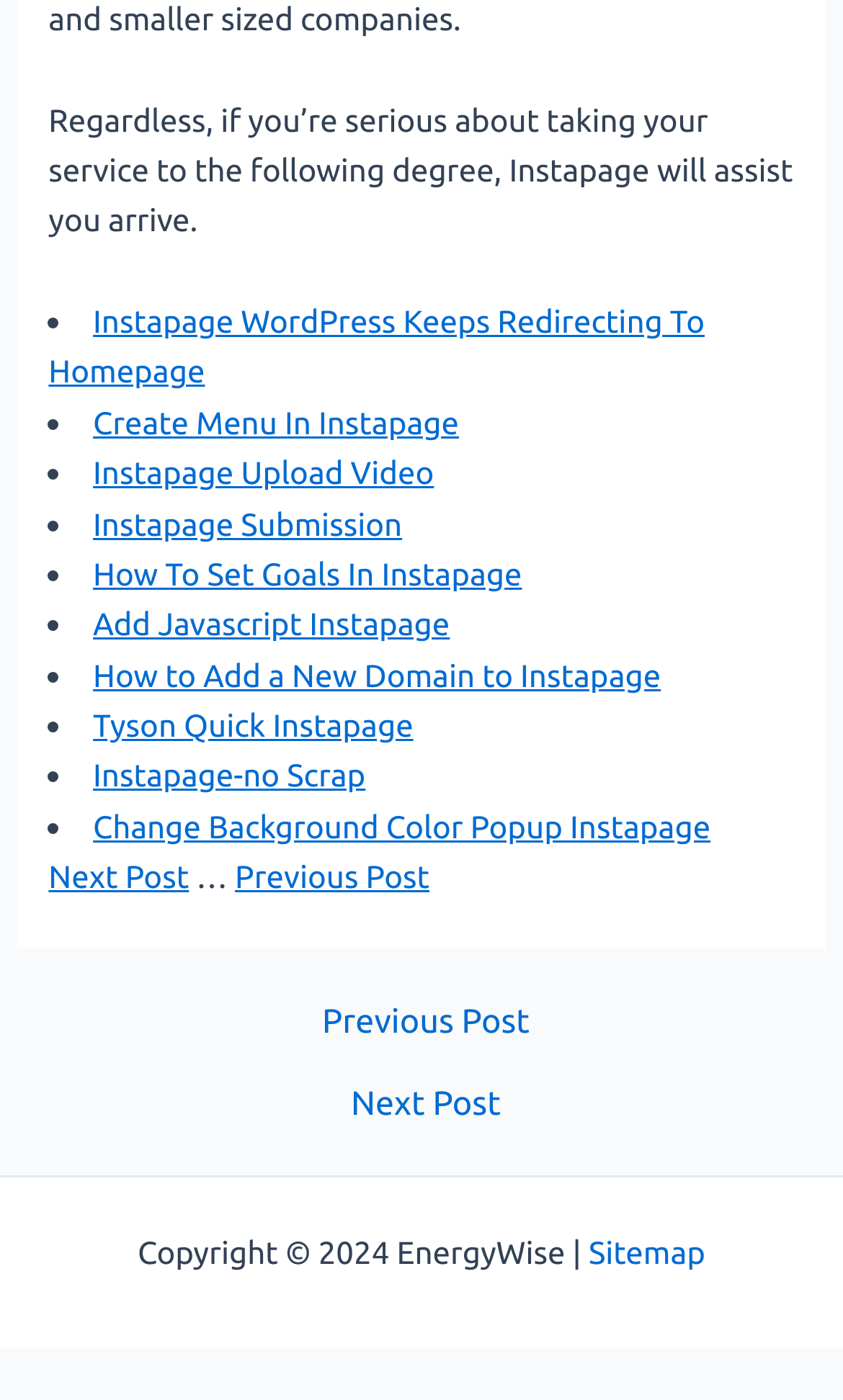Find the bounding box coordinates of the area that needs to be clicked in order to achieve the following instruction: "Click on 'Sitemap'". The coordinates should be specified as four float numbers between 0 and 1, i.e., [left, top, right, bottom].

[0.698, 0.881, 0.837, 0.907]